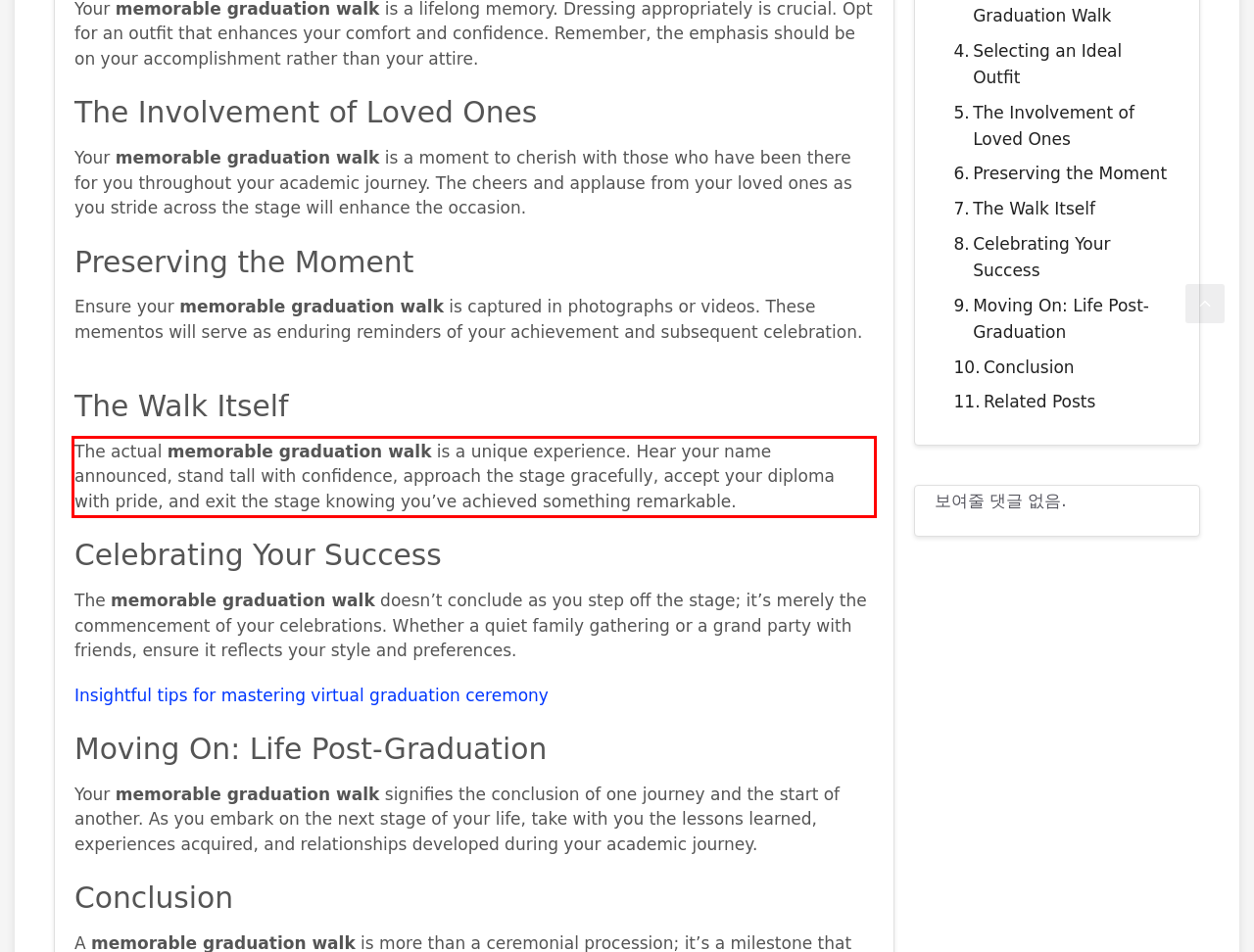From the screenshot of the webpage, locate the red bounding box and extract the text contained within that area.

The actual memorable graduation walk is a unique experience. Hear your name announced, stand tall with confidence, approach the stage gracefully, accept your diploma with pride, and exit the stage knowing you’ve achieved something remarkable.